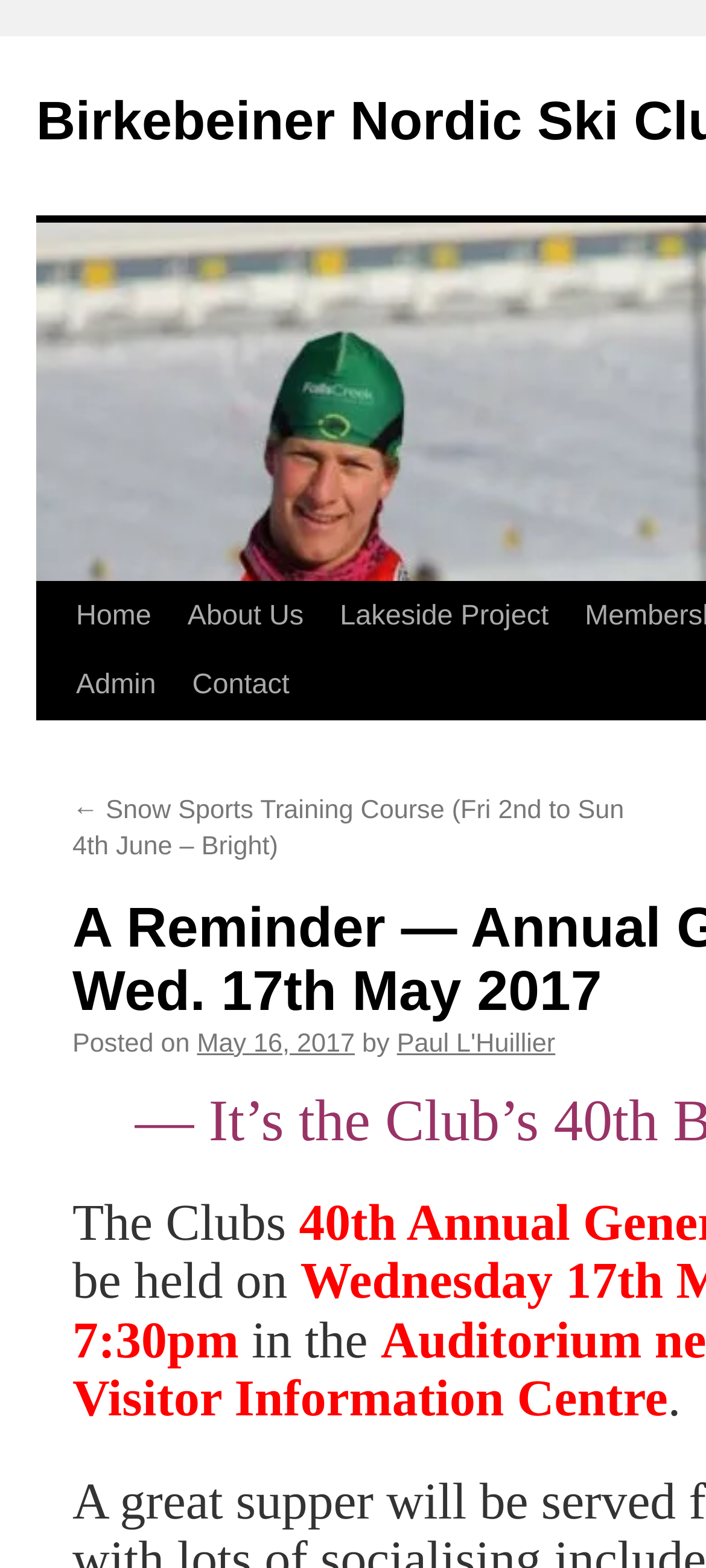Please determine the bounding box coordinates of the section I need to click to accomplish this instruction: "contact us".

[0.247, 0.416, 0.436, 0.459]